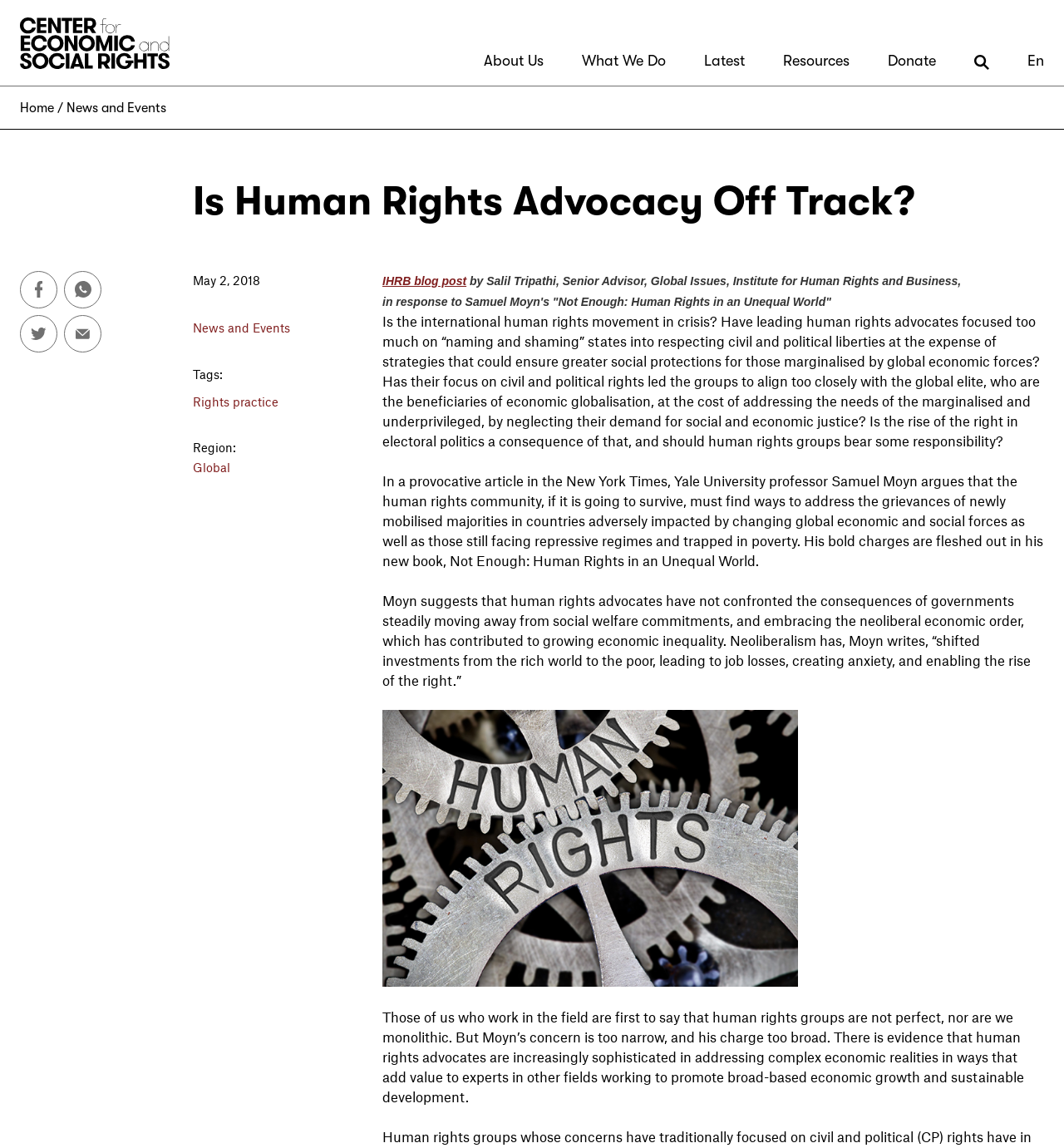From the webpage screenshot, identify the region described by About Us. Provide the bounding box coordinates as (top-left x, top-left y, bottom-right x, bottom-right y), with each value being a floating point number between 0 and 1.

[0.448, 0.044, 0.517, 0.063]